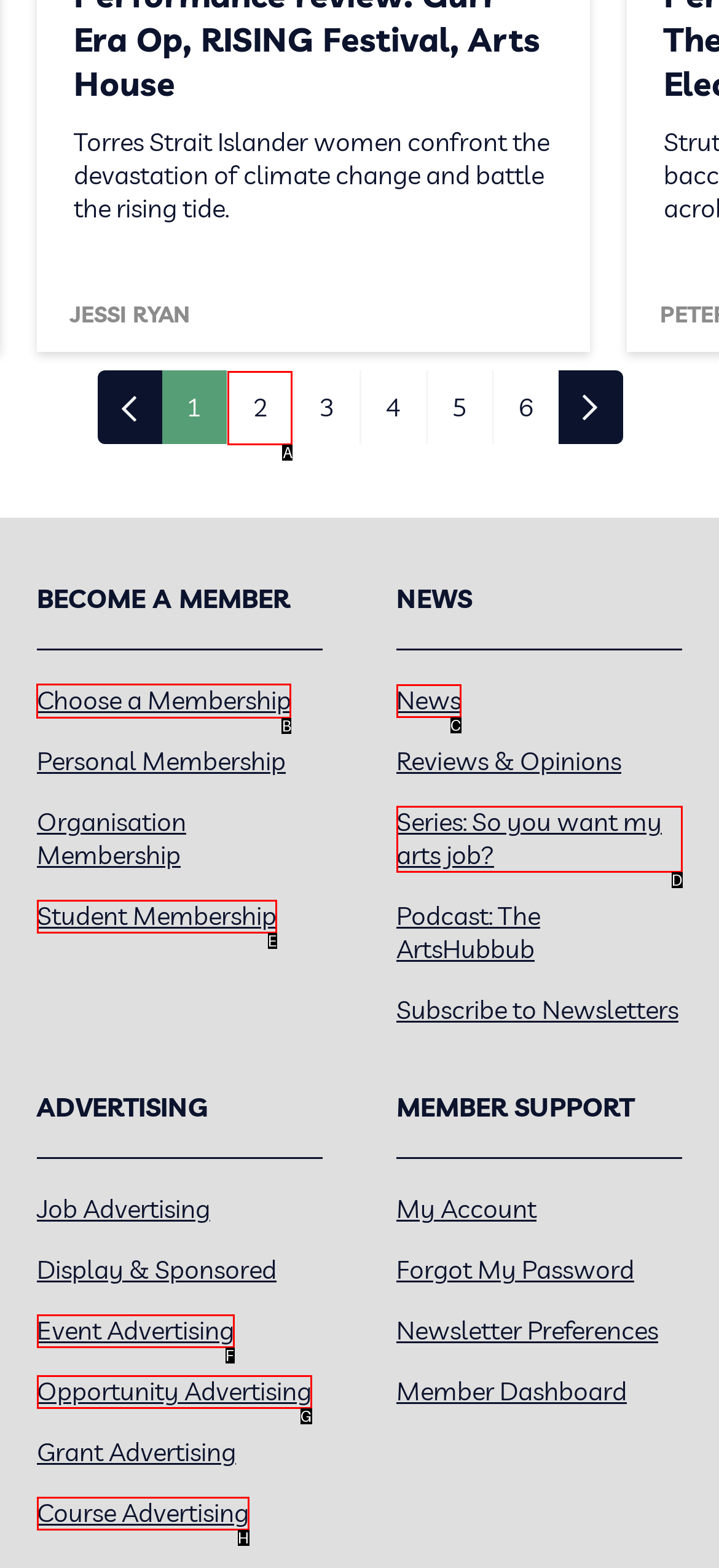Tell me which element should be clicked to achieve the following objective: Click the 'Become a Member' link
Reply with the letter of the correct option from the displayed choices.

B